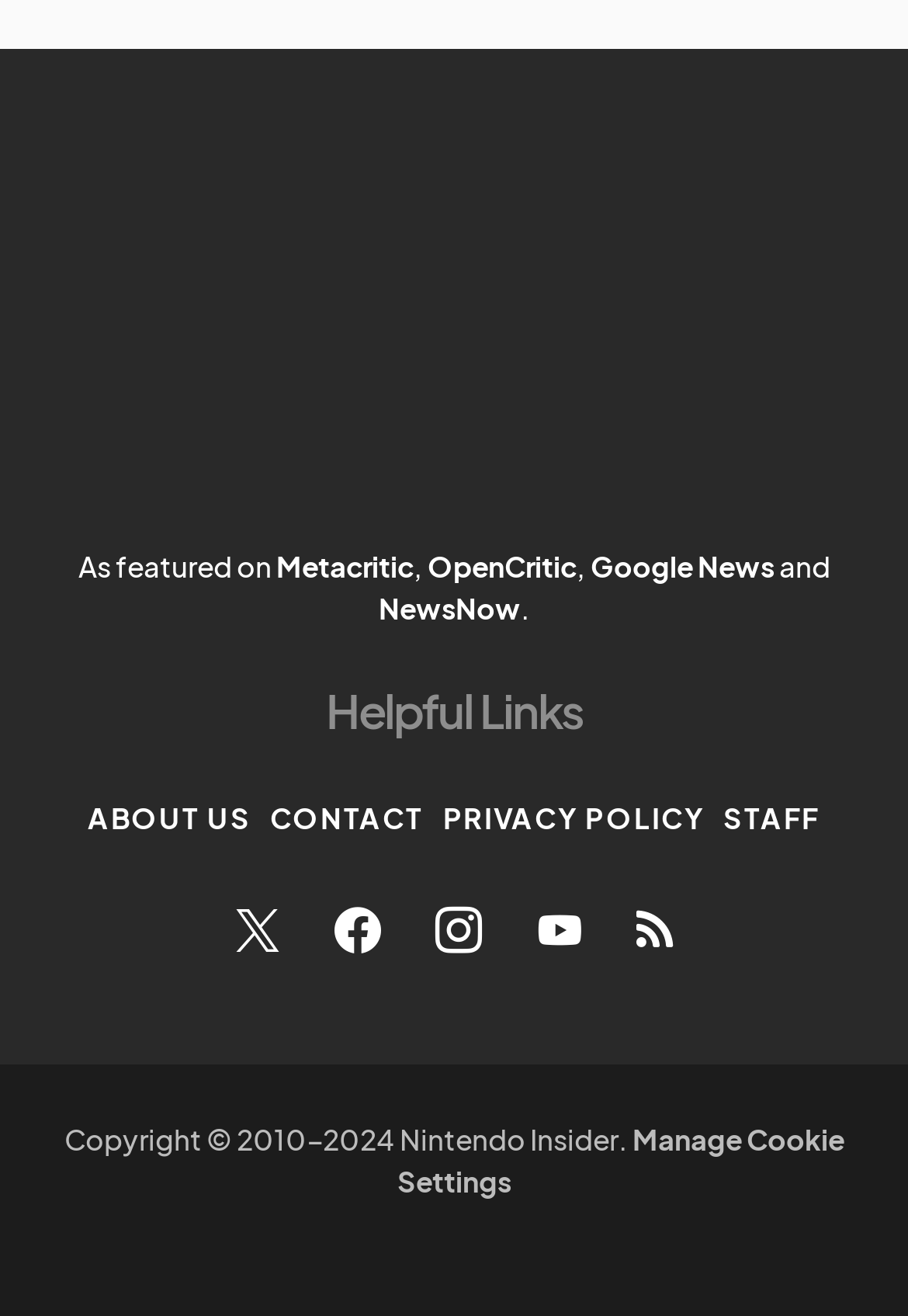Determine the bounding box coordinates of the section I need to click to execute the following instruction: "go to ABOUT US". Provide the coordinates as four float numbers between 0 and 1, i.e., [left, top, right, bottom].

[0.097, 0.607, 0.277, 0.639]